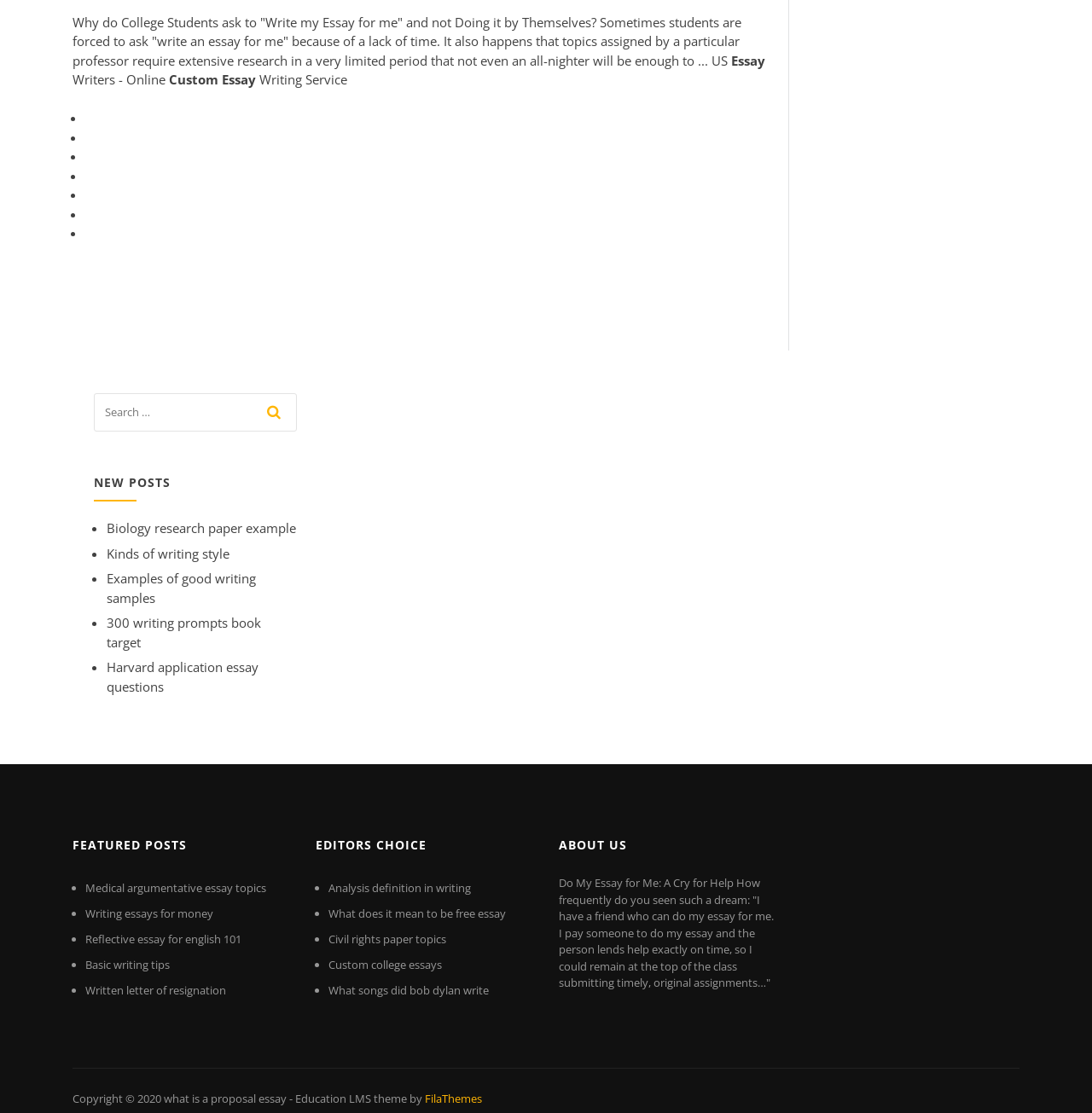Answer the following query concisely with a single word or phrase:
What is the copyright year of the webpage?

2020